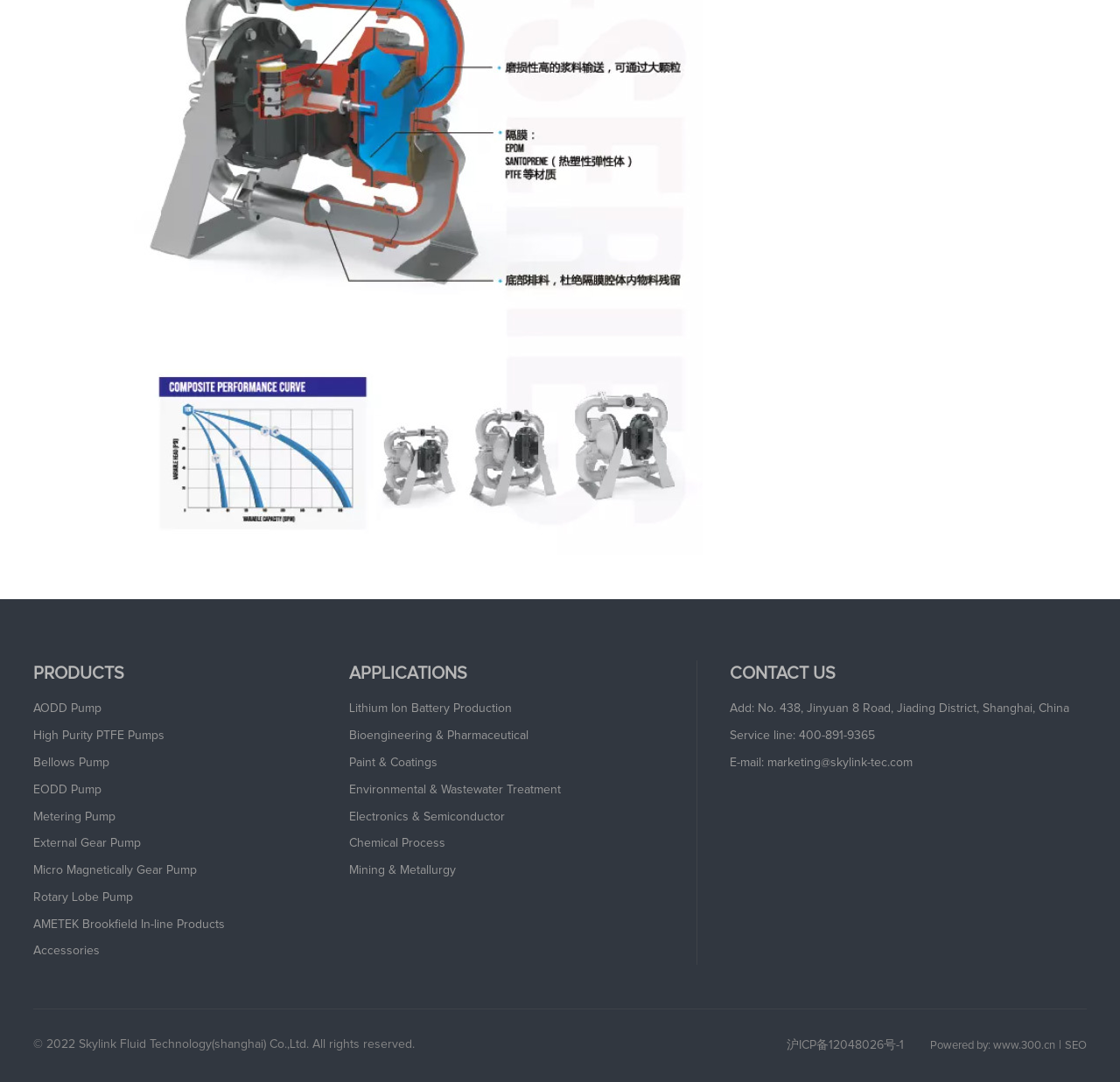Locate the bounding box coordinates of the element you need to click to accomplish the task described by this instruction: "Contact us through service line".

[0.651, 0.674, 0.781, 0.686]